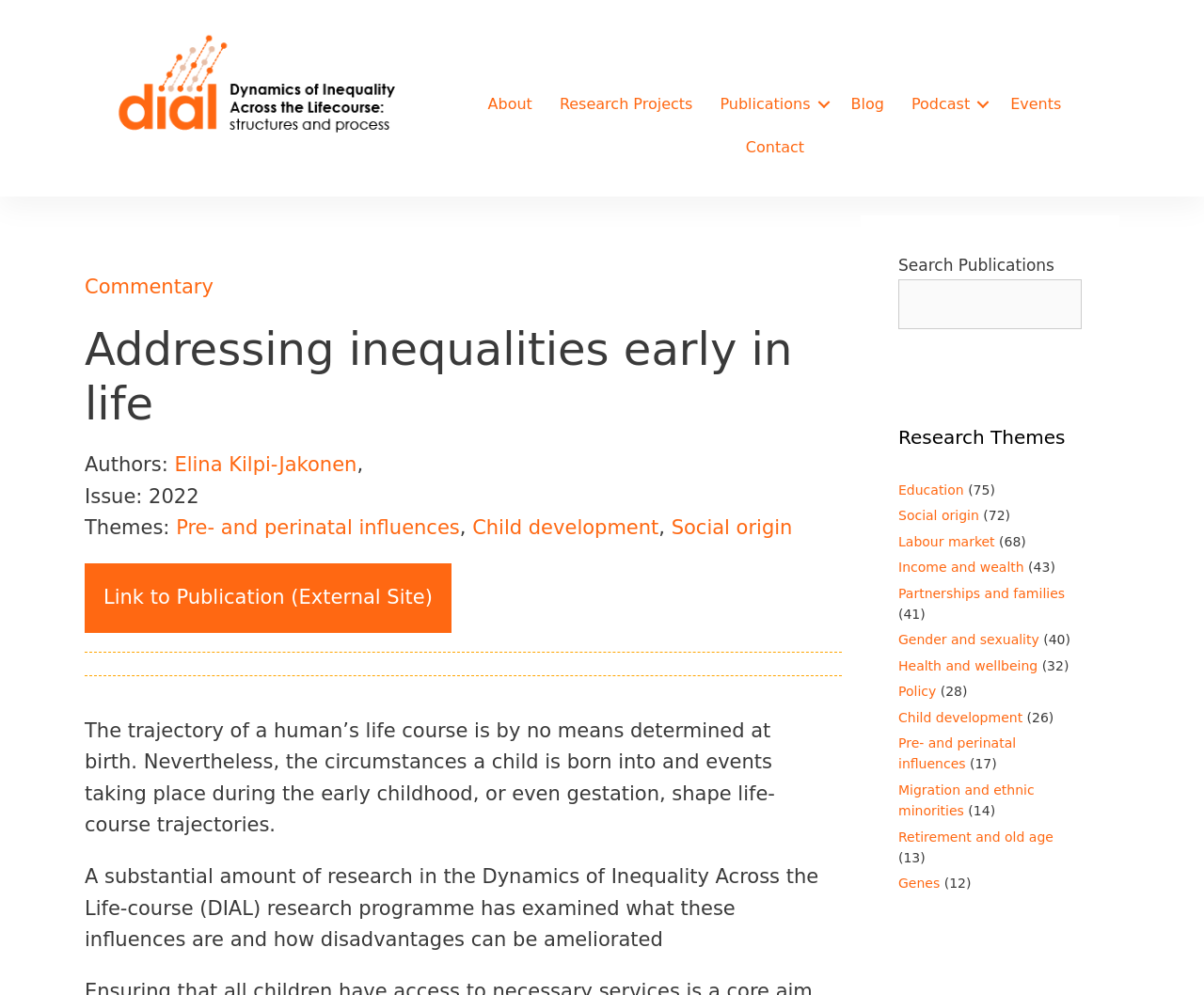Find the bounding box coordinates of the element's region that should be clicked in order to follow the given instruction: "Read the publication about 'Pre- and perinatal influences'". The coordinates should consist of four float numbers between 0 and 1, i.e., [left, top, right, bottom].

[0.146, 0.519, 0.382, 0.542]